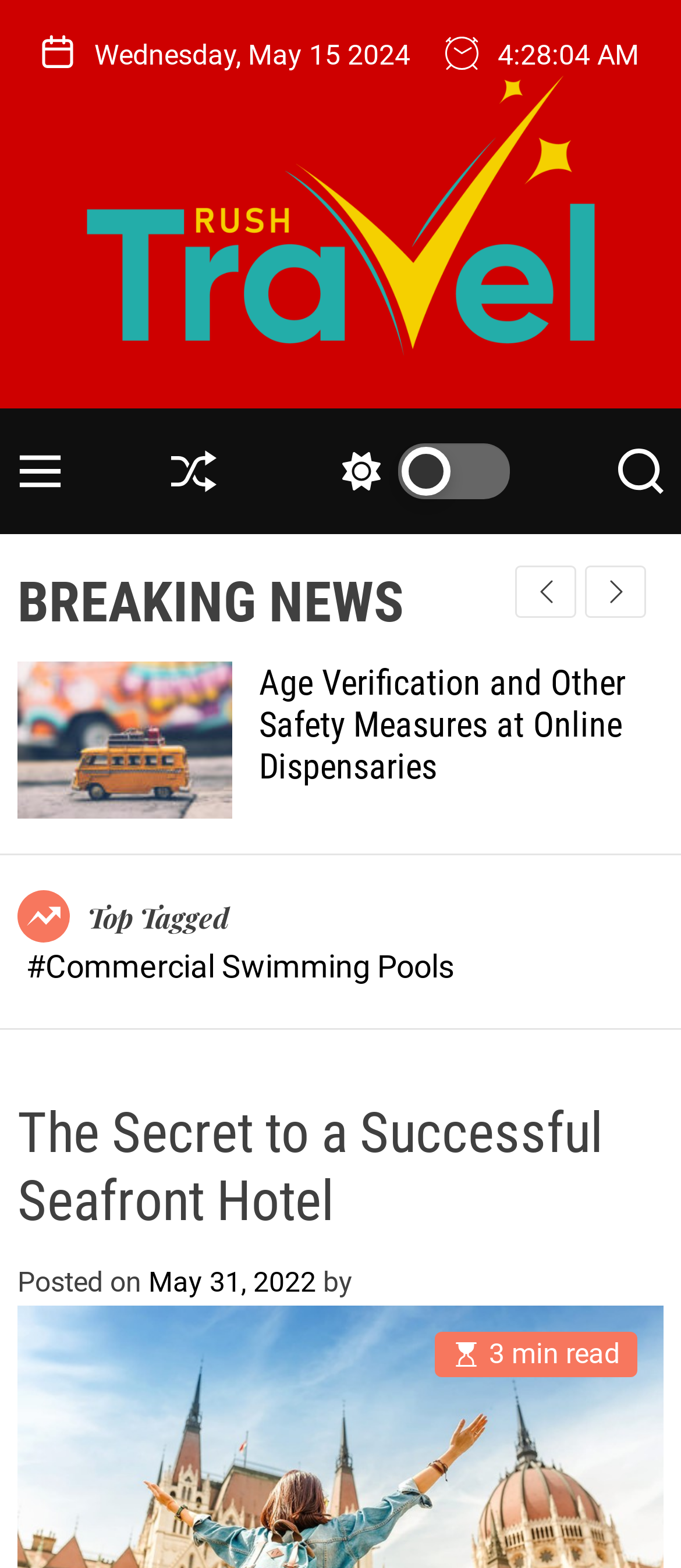How many slides are there in the breaking news section?
Give a single word or phrase answer based on the content of the image.

3 / 7